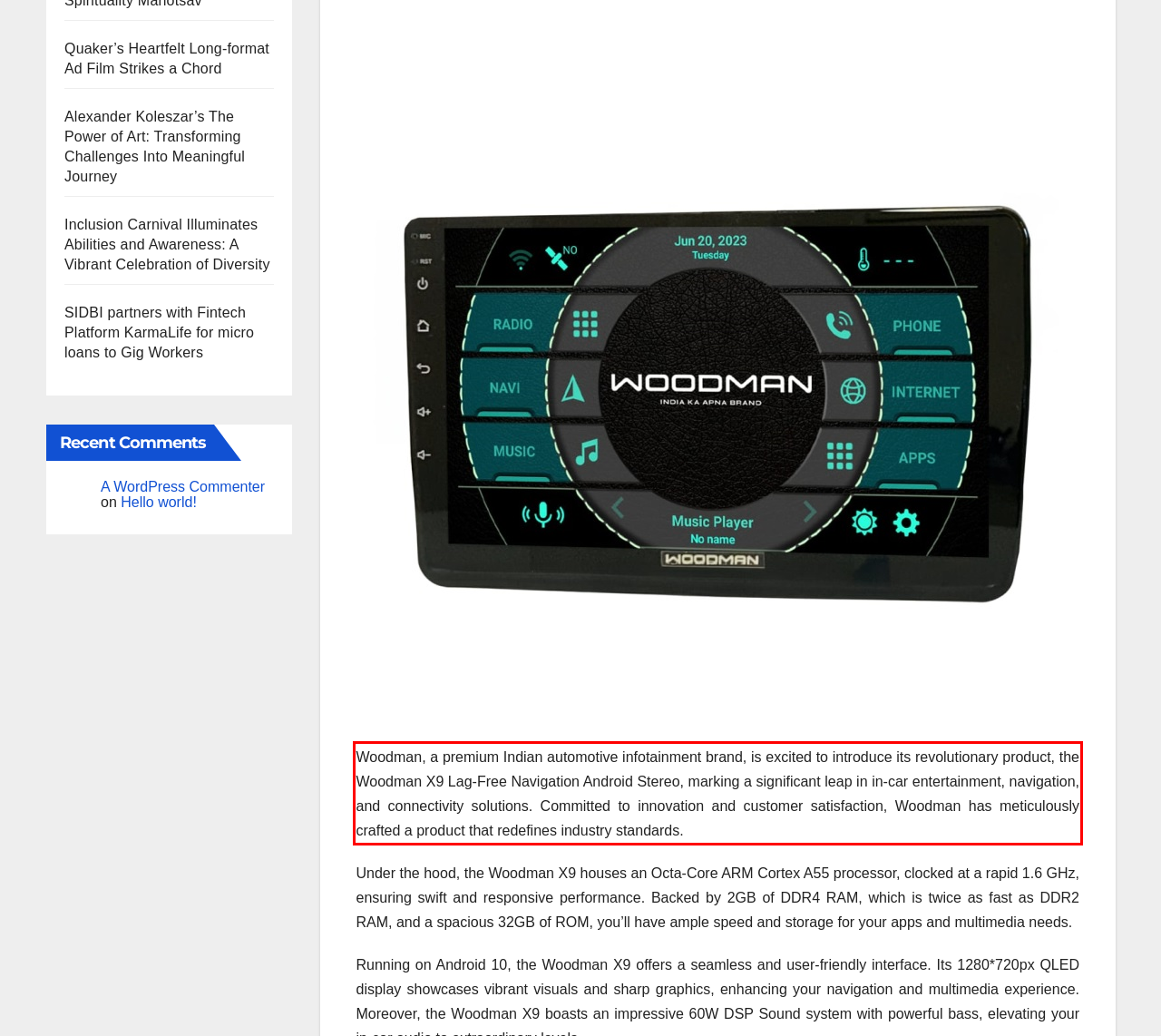You are given a screenshot showing a webpage with a red bounding box. Perform OCR to capture the text within the red bounding box.

Woodman, a premium Indian automotive infotainment brand, is excited to introduce its revolutionary product, the Woodman X9 Lag-Free Navigation Android Stereo, marking a significant leap in in-car entertainment, navigation, and connectivity solutions. Committed to innovation and customer satisfaction, Woodman has meticulously crafted a product that redefines industry standards.